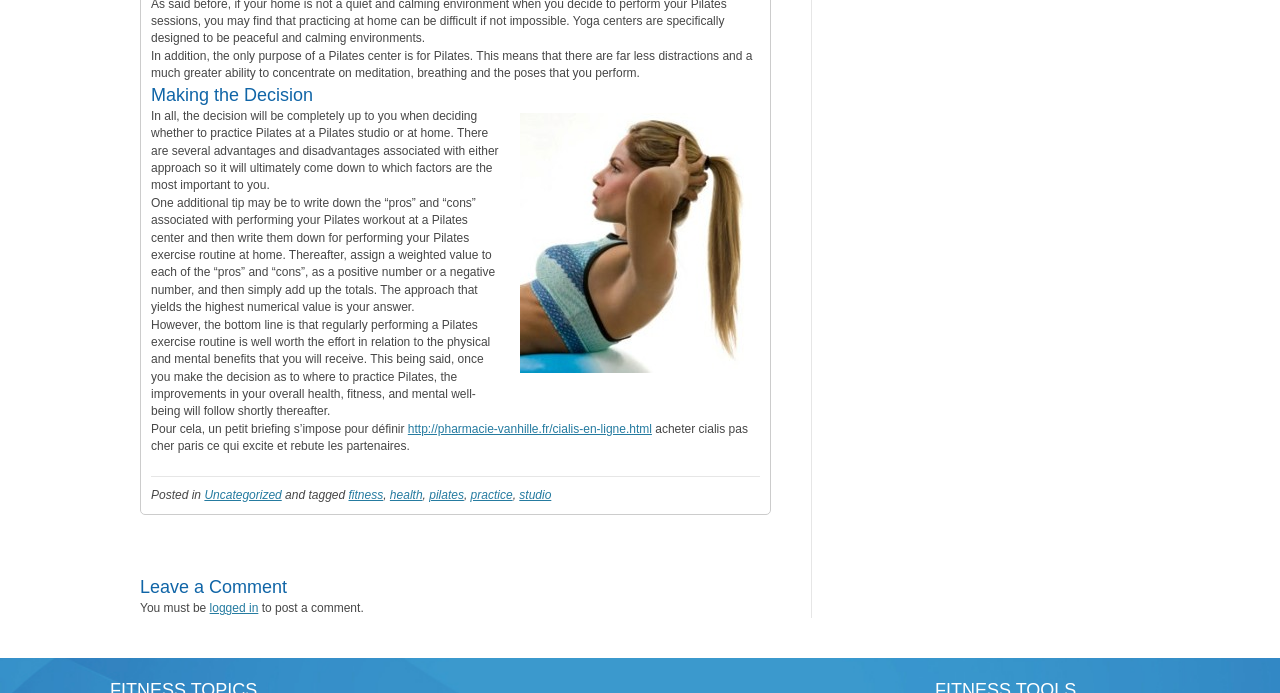Show the bounding box coordinates of the element that should be clicked to complete the task: "Click the link to learn more about pilates".

[0.335, 0.704, 0.362, 0.724]